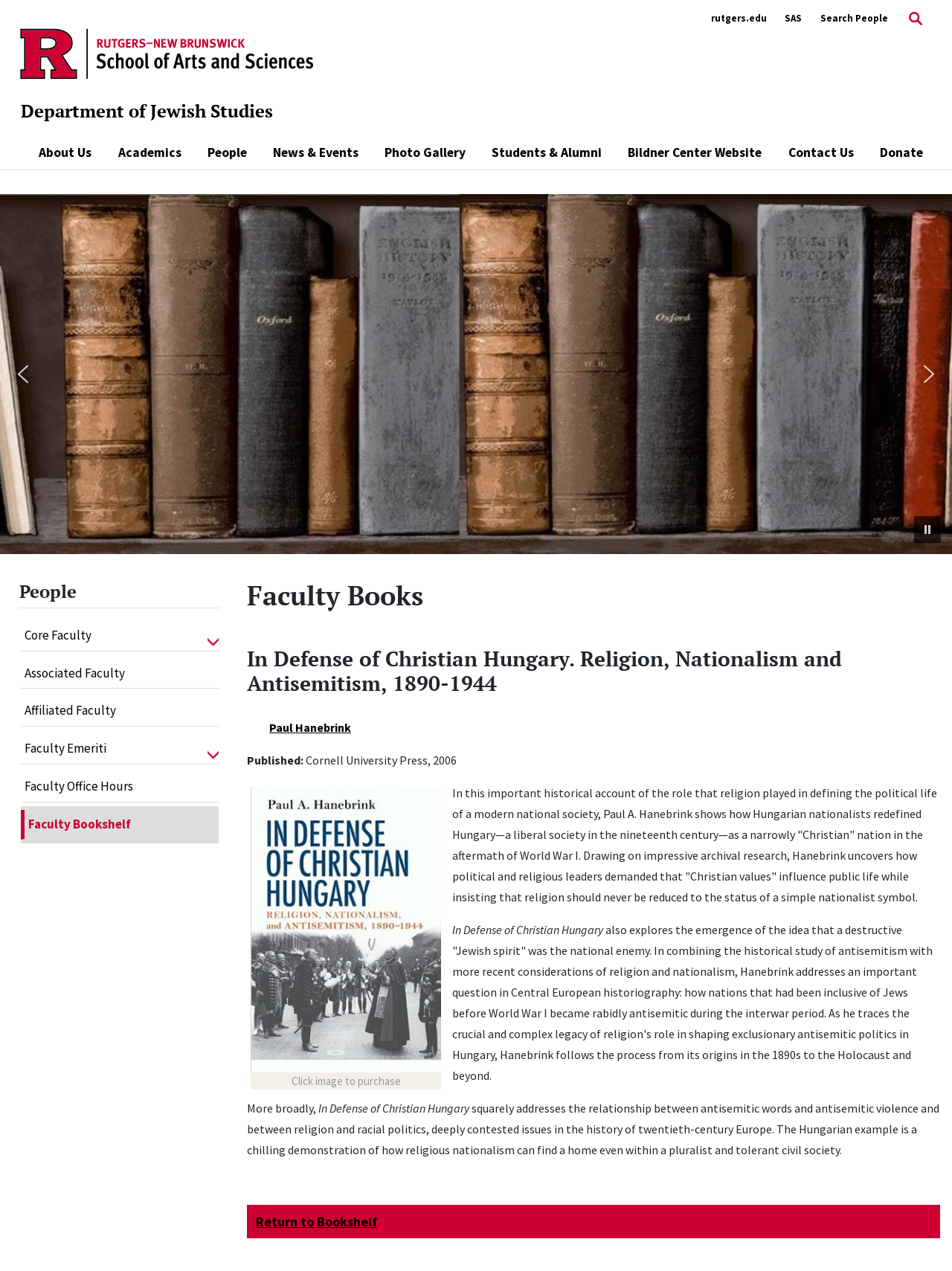Point out the bounding box coordinates of the section to click in order to follow this instruction: "Click the 'Core Faculty' link".

[0.022, 0.489, 0.218, 0.512]